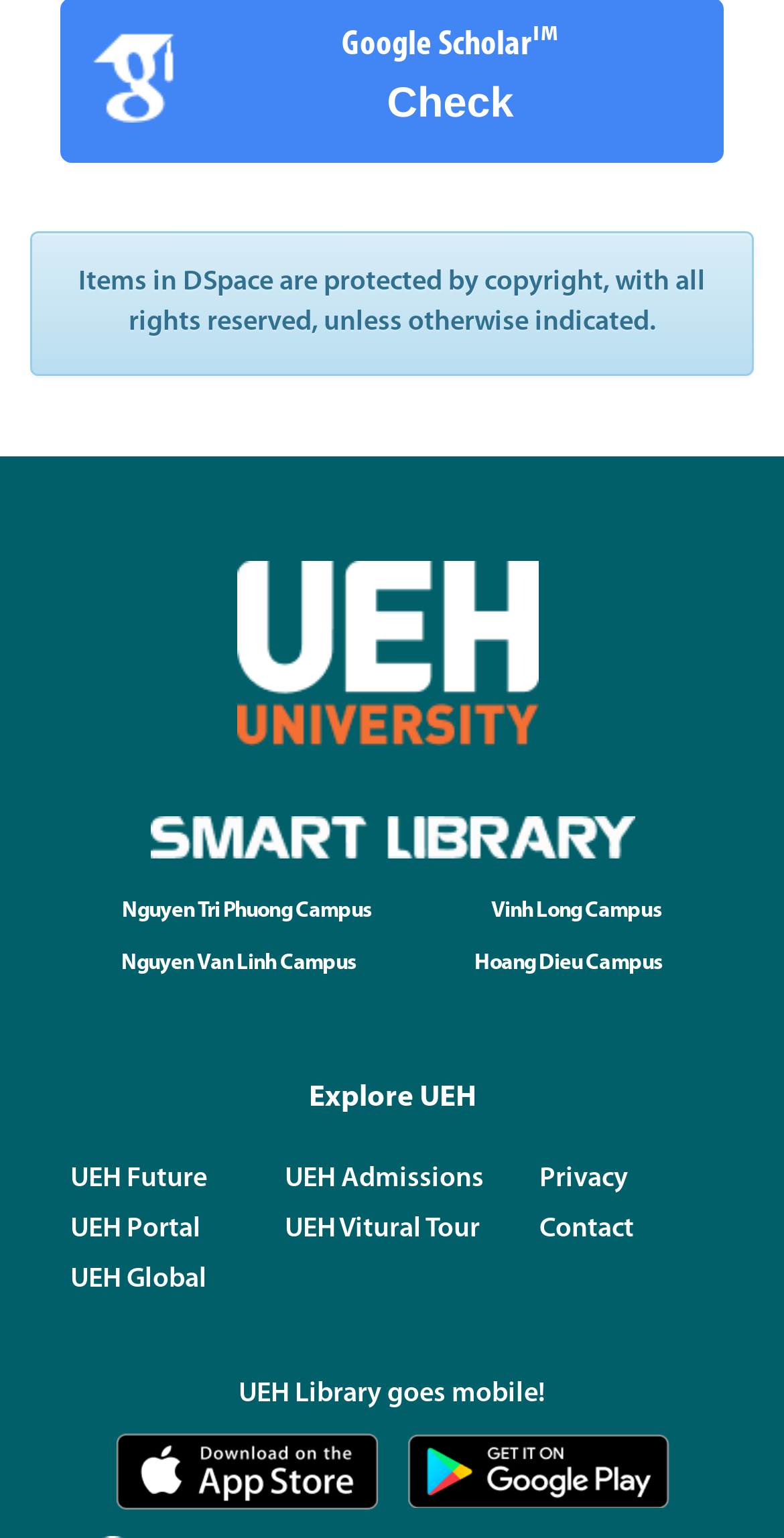Kindly determine the bounding box coordinates of the area that needs to be clicked to fulfill this instruction: "View UEH Library goes mobile".

[0.304, 0.897, 0.696, 0.916]